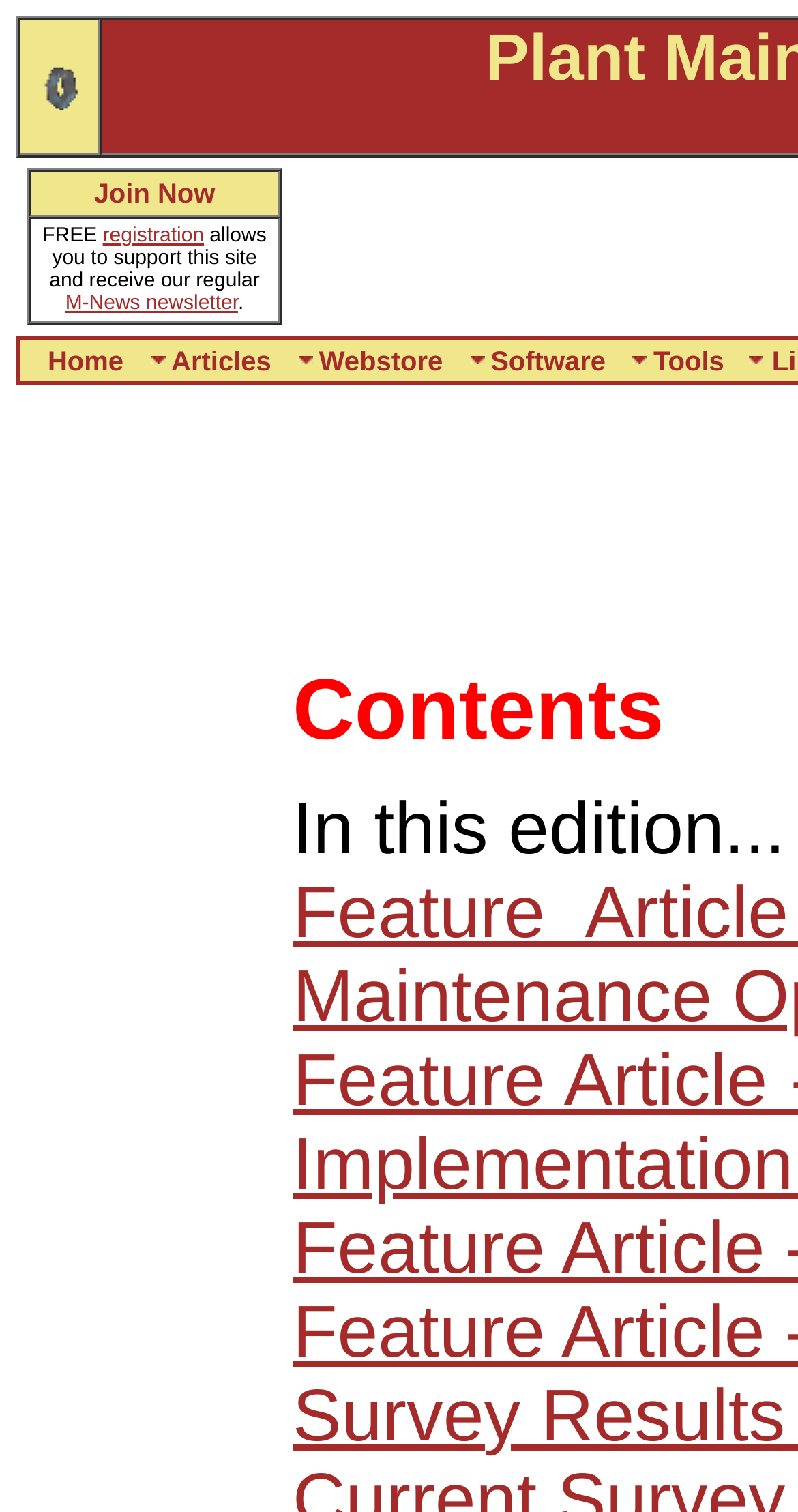Give a concise answer of one word or phrase to the question: 
What is the purpose of registering on this site?

To support this site and receive M-News newsletter